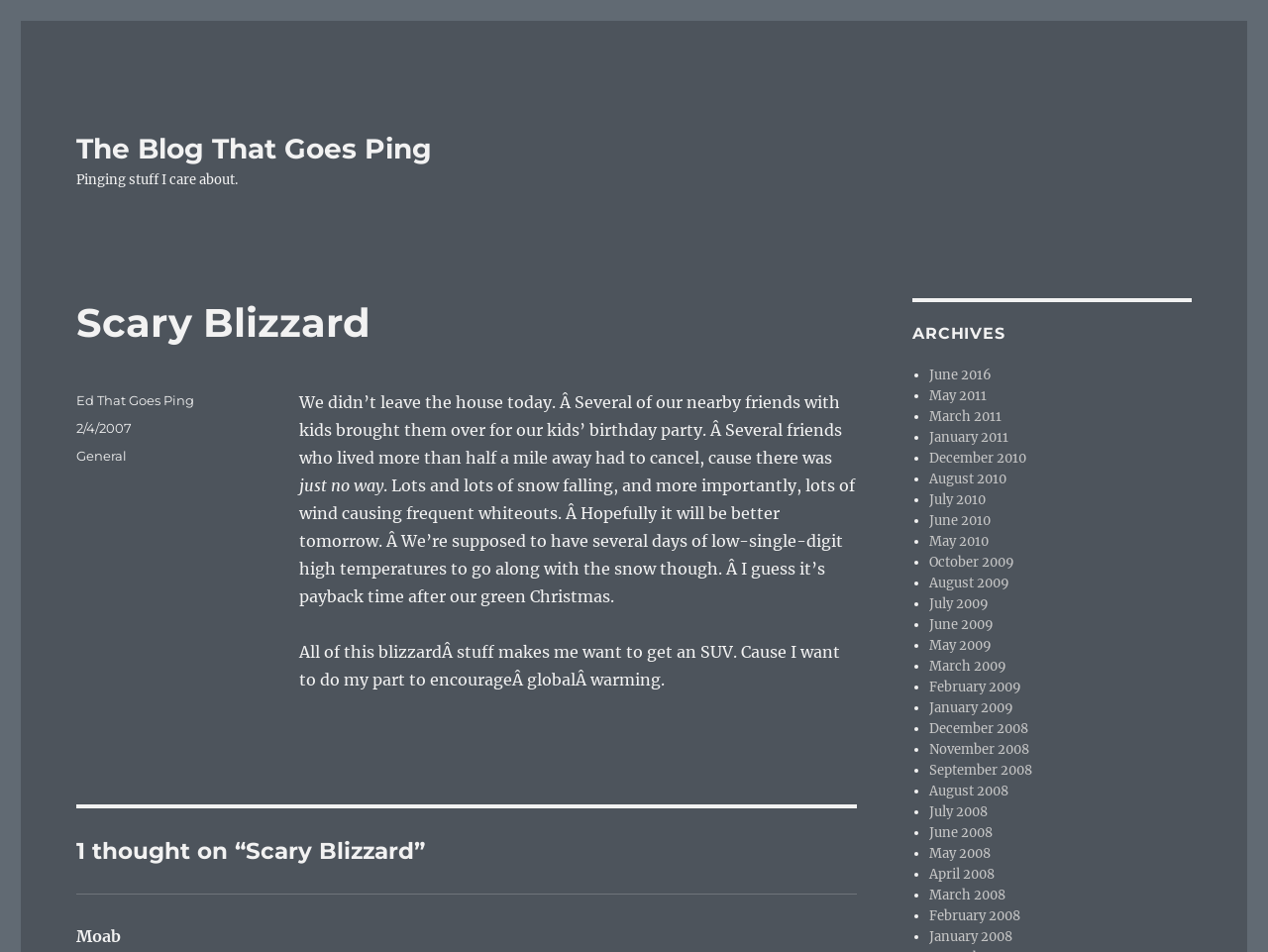What is the topic of this blog post?
Please provide a single word or phrase answer based on the image.

Scary Blizzard